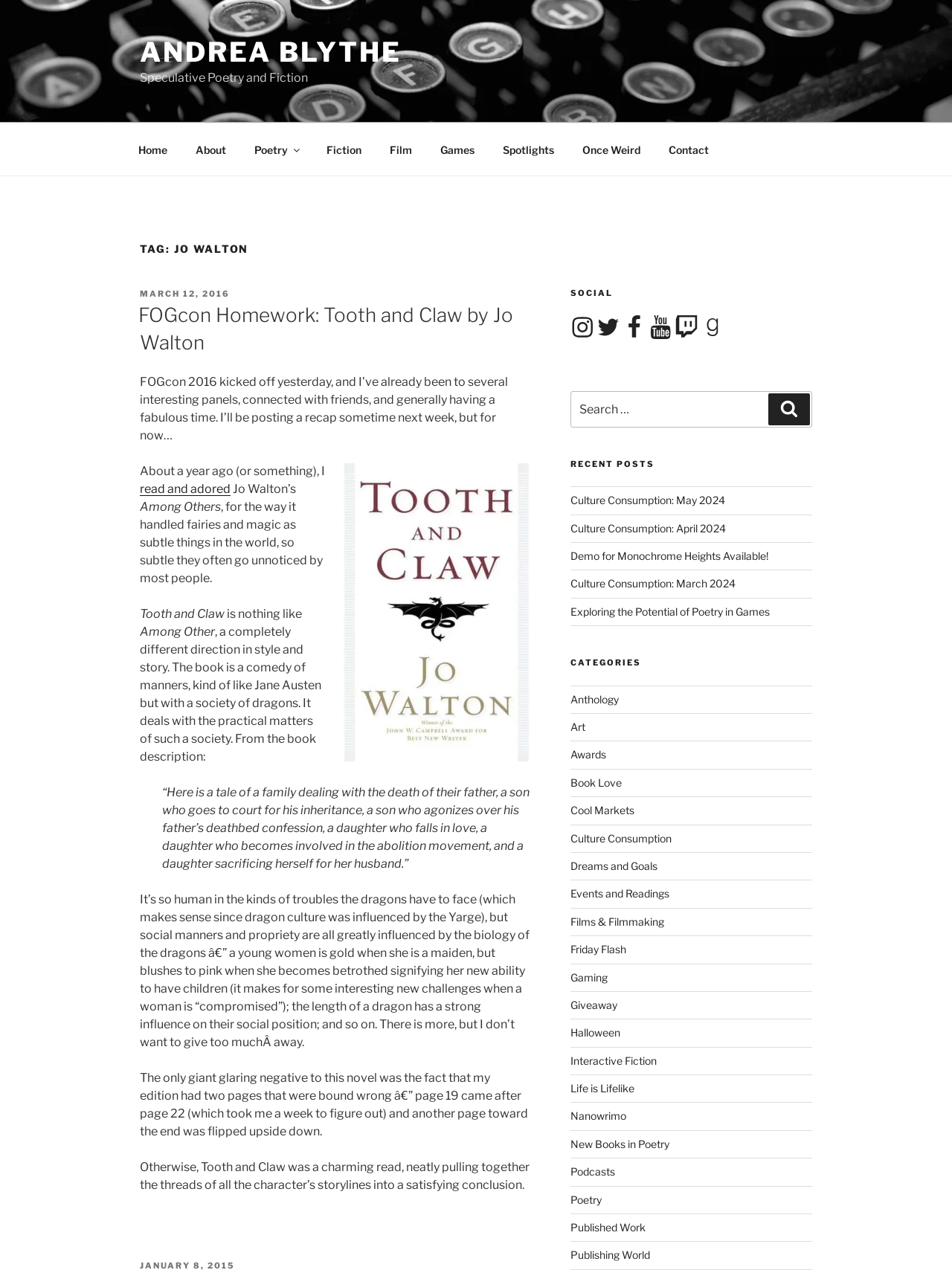Describe all significant elements and features of the webpage.

The webpage is an archive of Jo Walton's articles and posts on the website of Andrea Blythe. At the top, there is a navigation menu with links to various sections of the website, including Home, About, Poetry, Fiction, Film, Games, and Contact. Below the navigation menu, there is a heading "TAG: JO WALTON" that indicates the archive is dedicated to Jo Walton.

The main content of the webpage is an article titled "FOGcon Homework: Tooth and Claw by Jo Walton". The article is a book review of Jo Walton's novel "Tooth and Claw", which is a comedy of manners set in a society of dragons. The review discusses the book's unique take on dragon culture and its exploration of social manners and propriety influenced by the biology of the dragons.

To the right of the article, there are three columns of links and headings. The first column has headings "SOCIAL", "RECENT POSTS", and "CATEGORIES", with links to various social media platforms, recent posts, and categories of articles on the website.

The webpage has a clean and organized layout, with clear headings and concise text. The use of whitespace and indentation makes it easy to navigate and read.